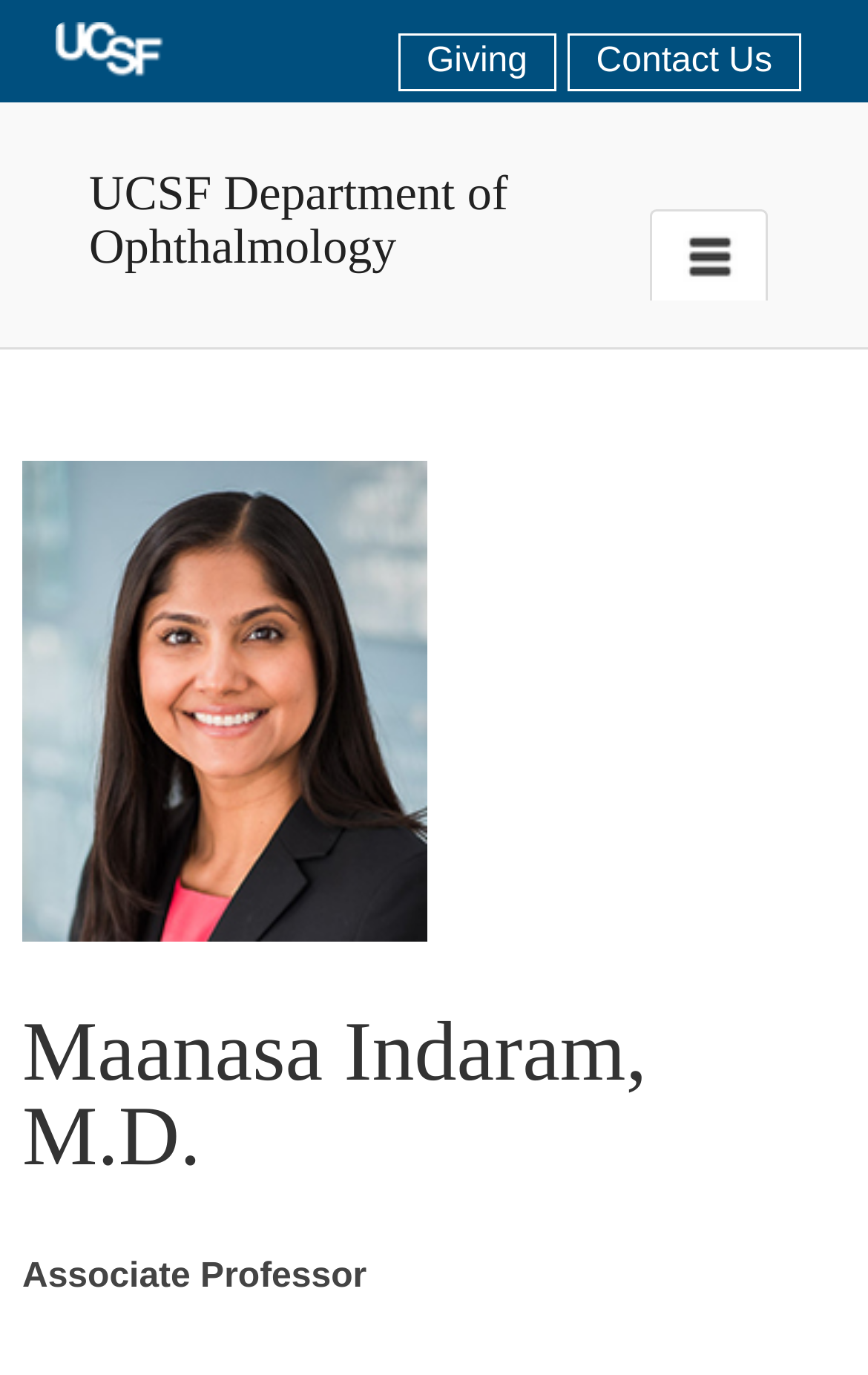Reply to the question below using a single word or brief phrase:
What is the doctor's title?

Associate Professor